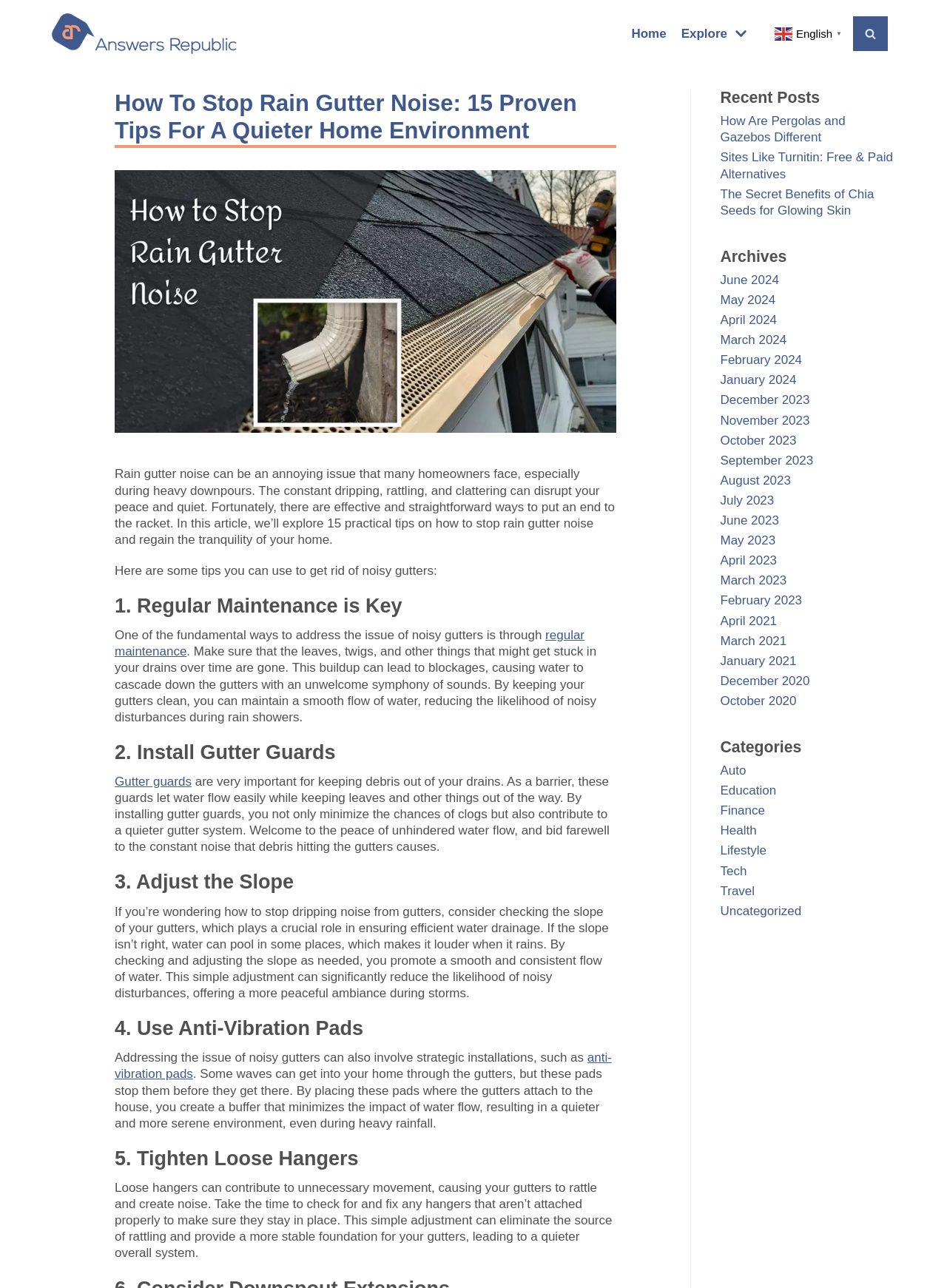From the element description: "aria-label="Answers Republic" title="Answers Republic"", extract the bounding box coordinates of the UI element. The coordinates should be expressed as four float numbers between 0 and 1, in the order [left, top, right, bottom].

[0.055, 0.01, 0.25, 0.042]